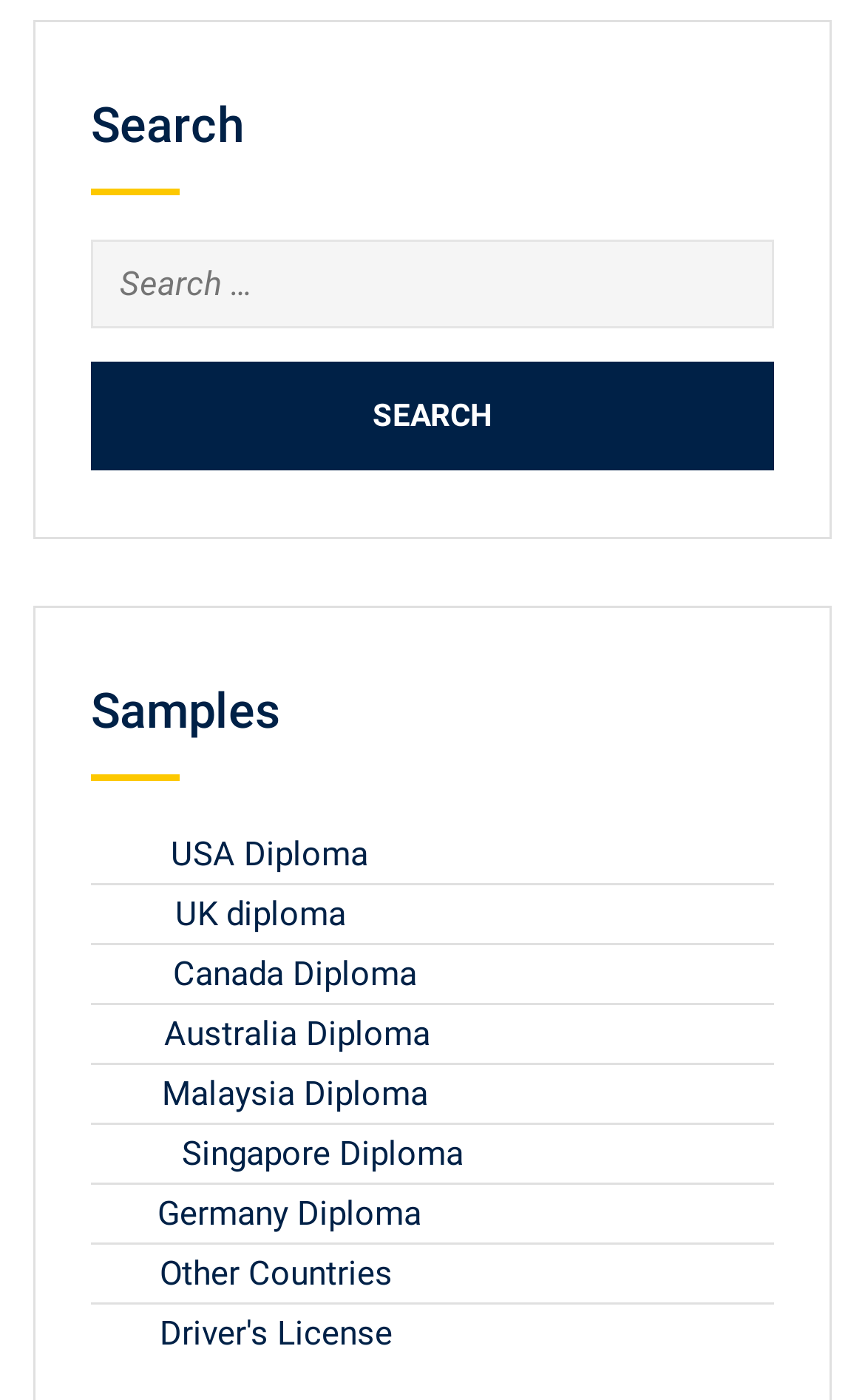Specify the bounding box coordinates of the element's area that should be clicked to execute the given instruction: "View Longridge Roof Cleaning Quotes". The coordinates should be four float numbers between 0 and 1, i.e., [left, top, right, bottom].

None